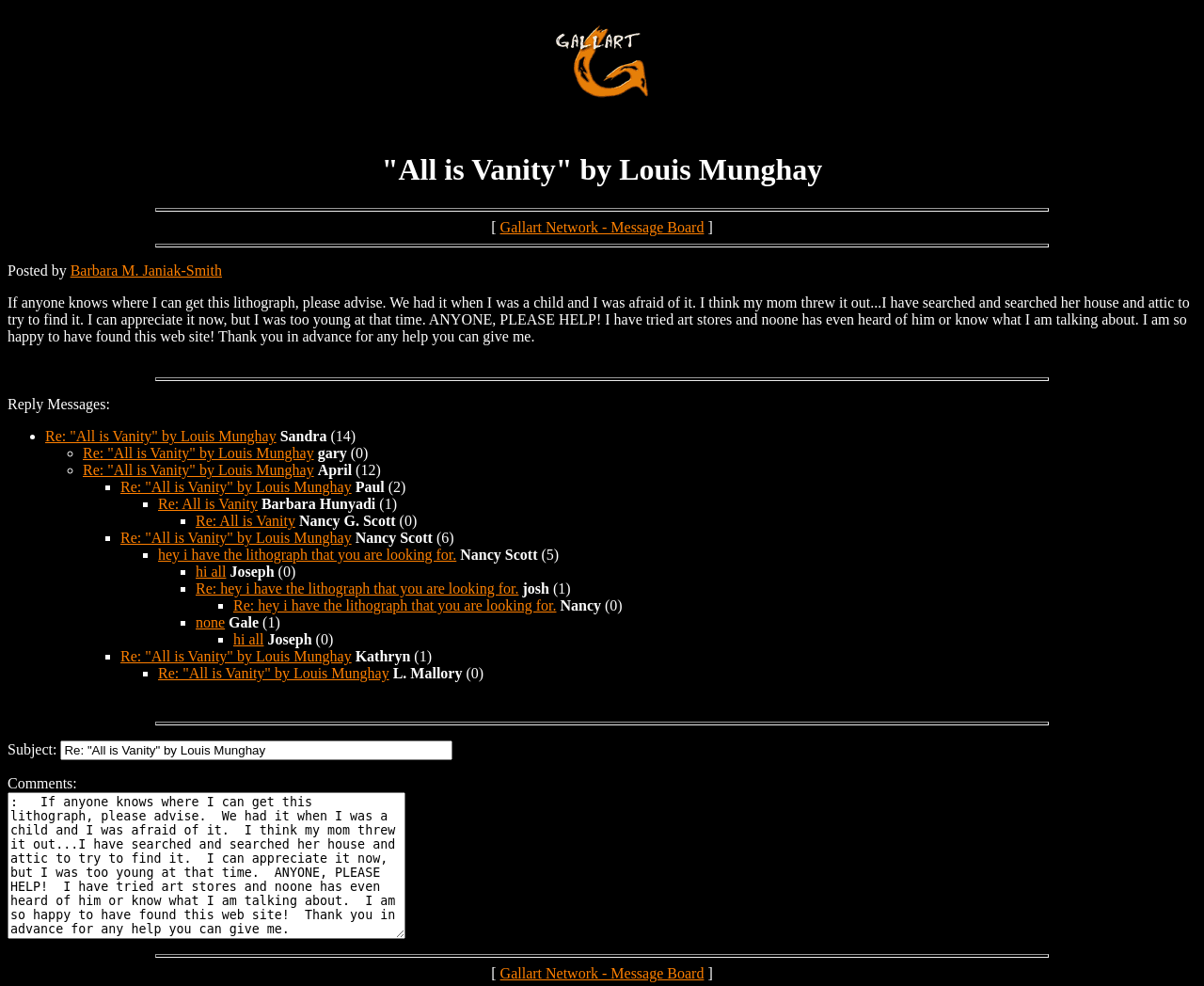Please indicate the bounding box coordinates for the clickable area to complete the following task: "Read the post by Barbara M. Janiak-Smith". The coordinates should be specified as four float numbers between 0 and 1, i.e., [left, top, right, bottom].

[0.058, 0.266, 0.184, 0.282]